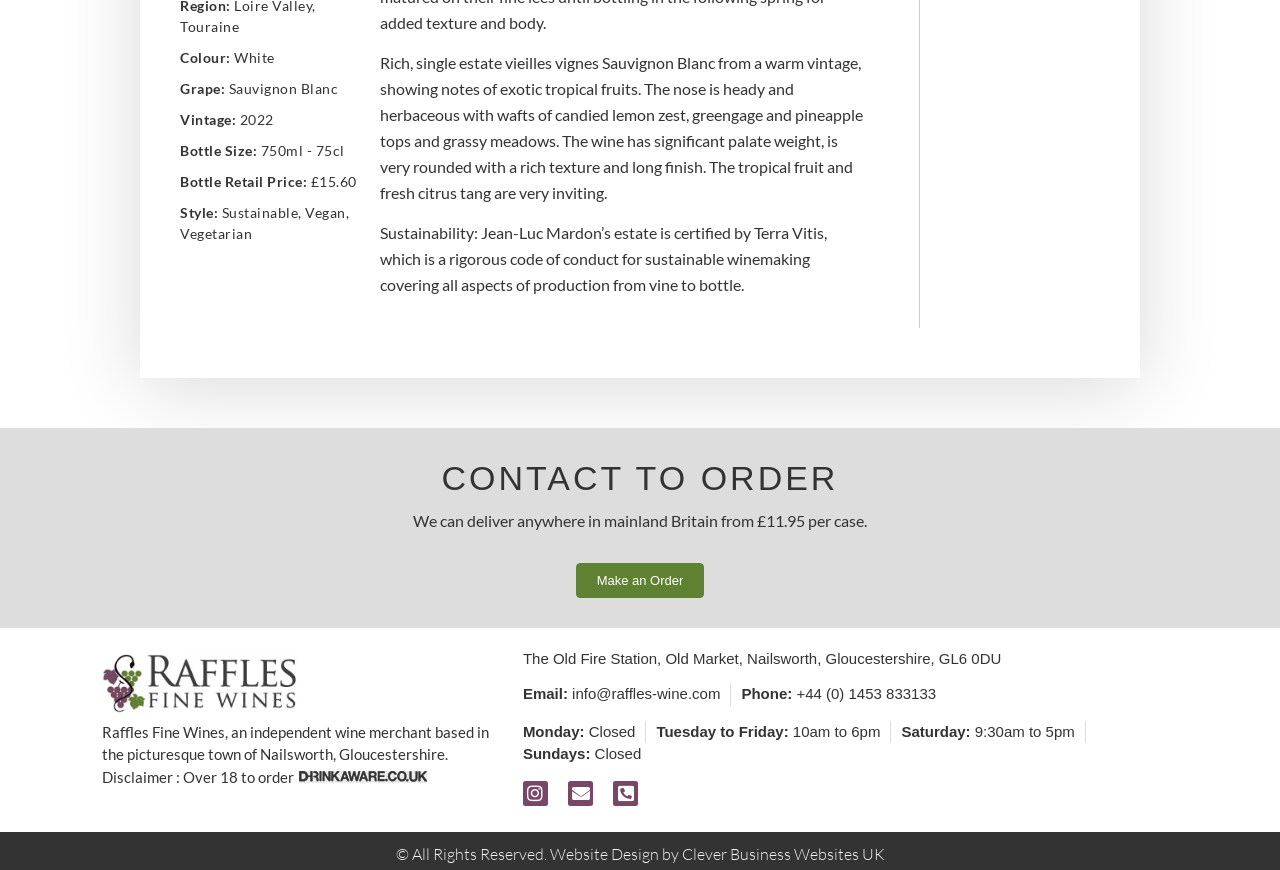Using the description "Make an Order", predict the bounding box of the relevant HTML element.

[0.45, 0.647, 0.55, 0.688]